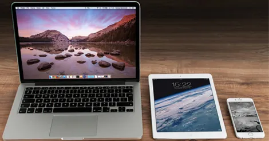What is displayed on the MacBook's screen?
Please answer the question as detailed as possible.

Upon examining the image, we can see that the MacBook's screen is displaying a scenic landscape with a lake and mountains in the background, which portrays a peaceful and natural environment.